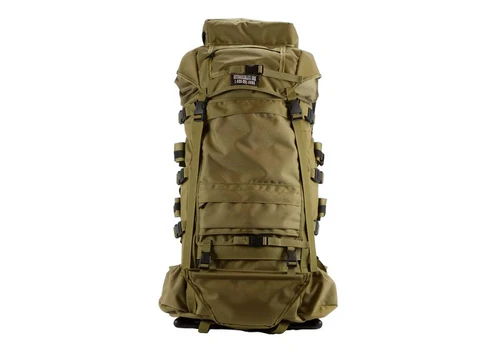Is the pack designed for functionality only?
From the screenshot, provide a brief answer in one word or phrase.

No